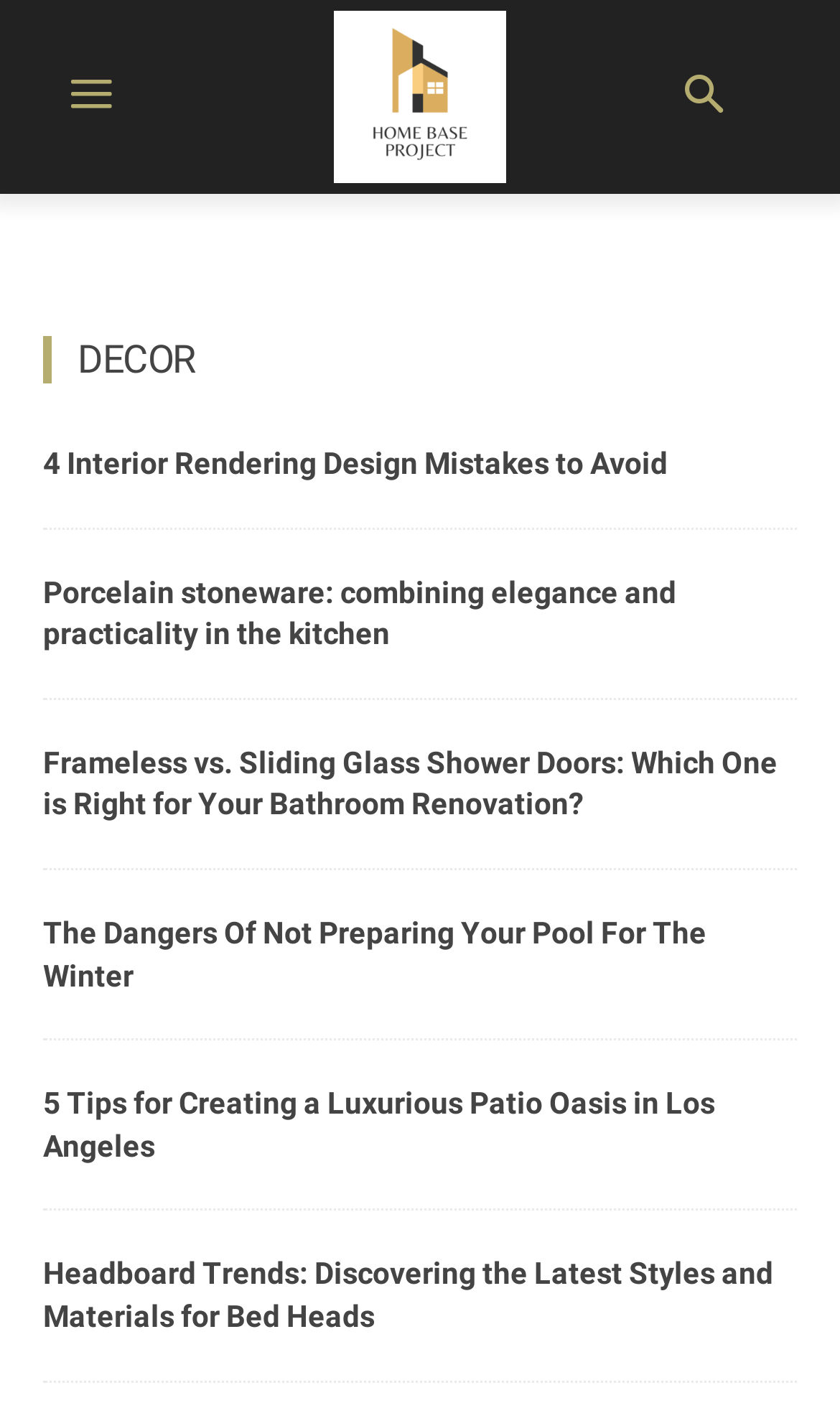Please specify the bounding box coordinates for the clickable region that will help you carry out the instruction: "Search for something".

[0.777, 0.032, 0.9, 0.106]